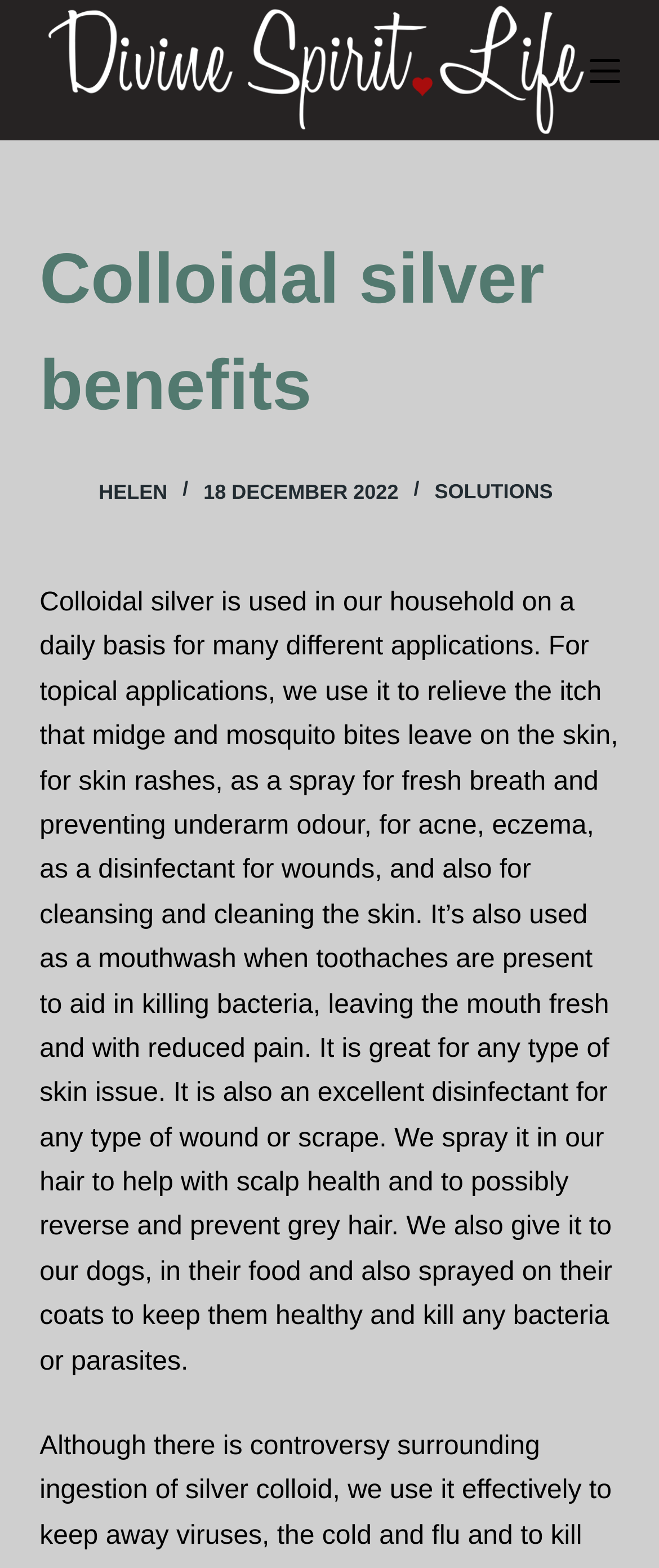What is colloidal silver used for?
Please provide a detailed answer to the question.

I found the answer by reading the paragraph of text on the webpage, which mentions that colloidal silver is used for various applications, including relieving itch from midge and mosquito bites, skin rashes, acne, eczema, and as a disinfectant for wounds.